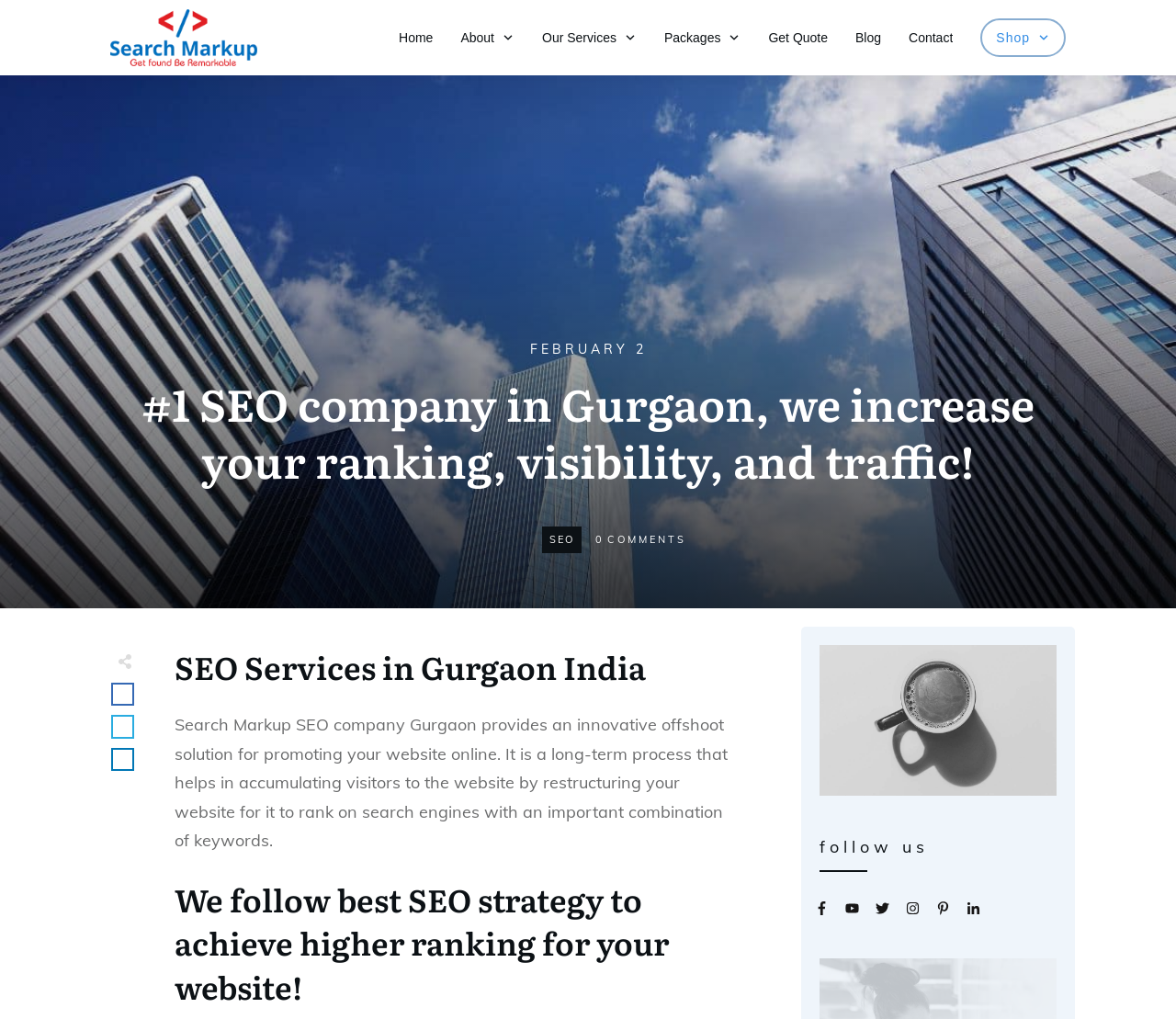What is the location of the company?
Answer the question with a single word or phrase by looking at the picture.

Gurgaon